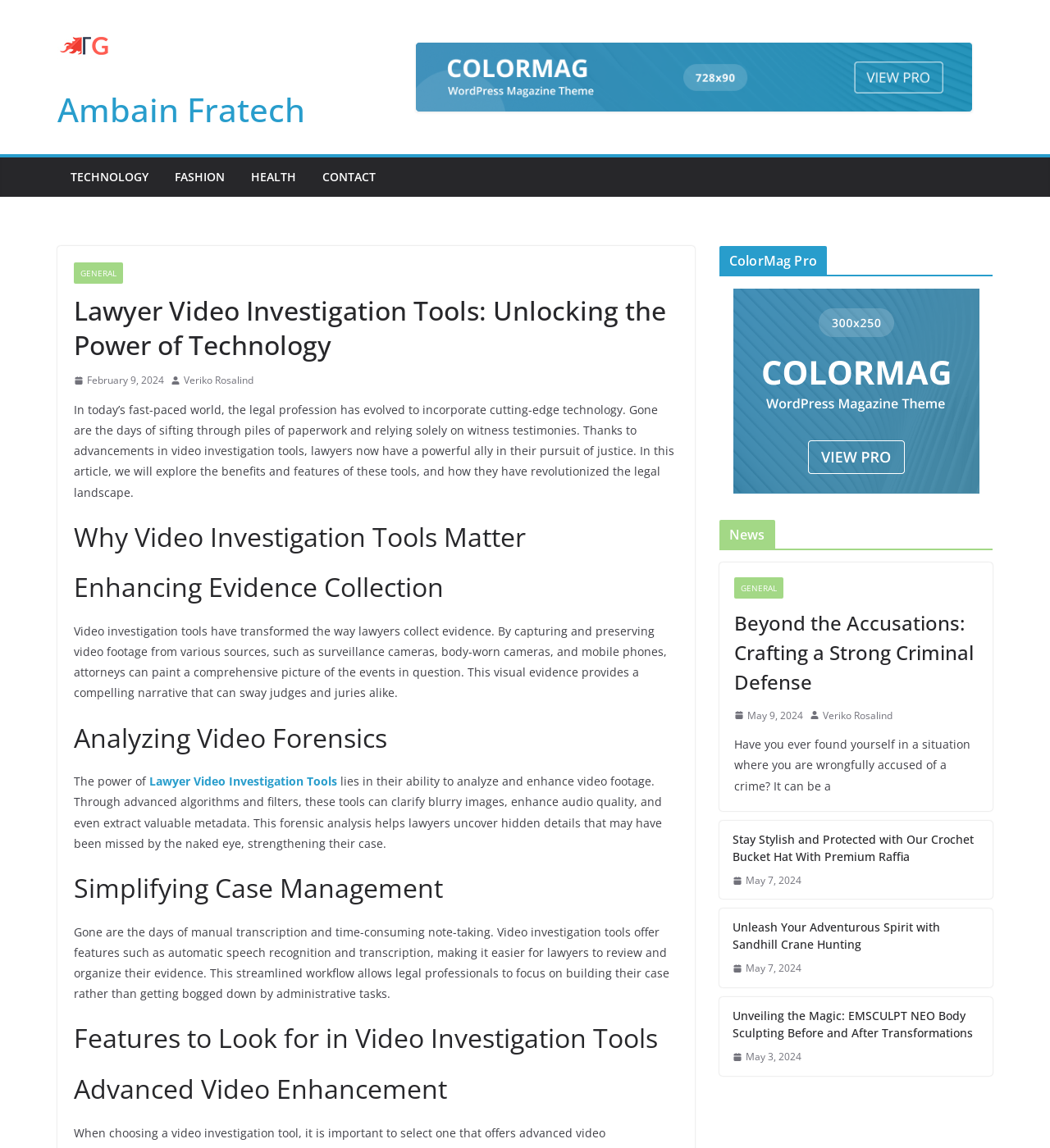Provide the bounding box coordinates of the area you need to click to execute the following instruction: "View the TripAdvisor Traveler Rating".

None